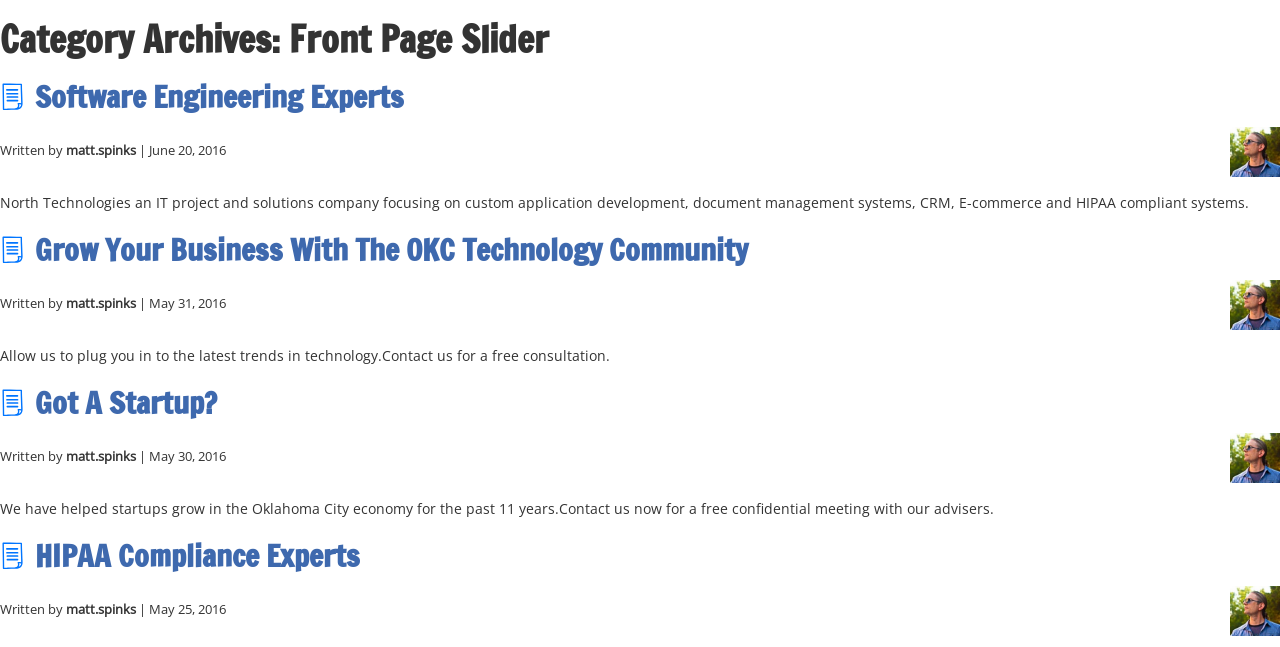Please extract the primary headline from the webpage.

Category Archives: Front Page Slider